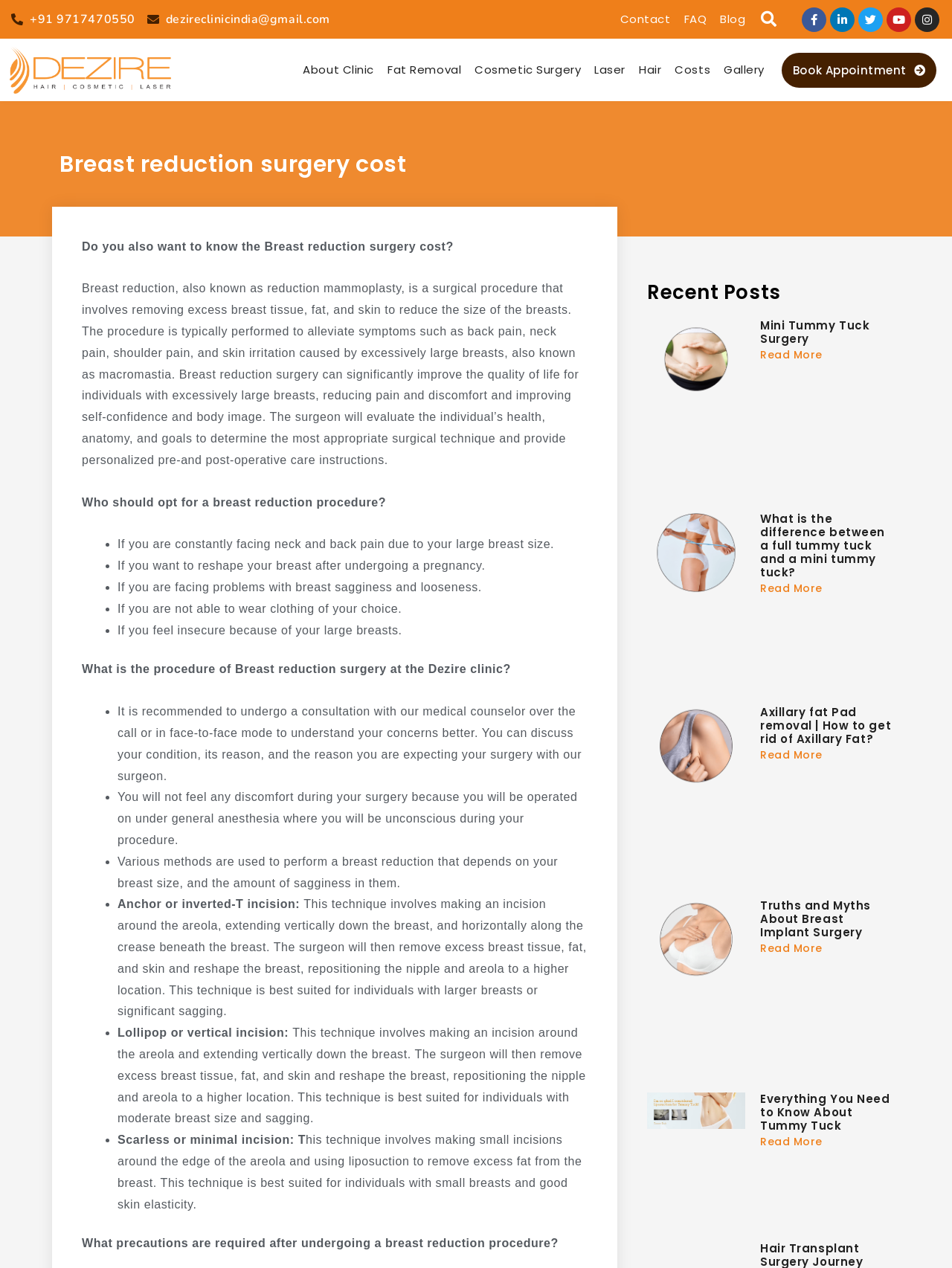Locate the bounding box coordinates of the element I should click to achieve the following instruction: "Click the 'Contact' link".

[0.651, 0.002, 0.704, 0.029]